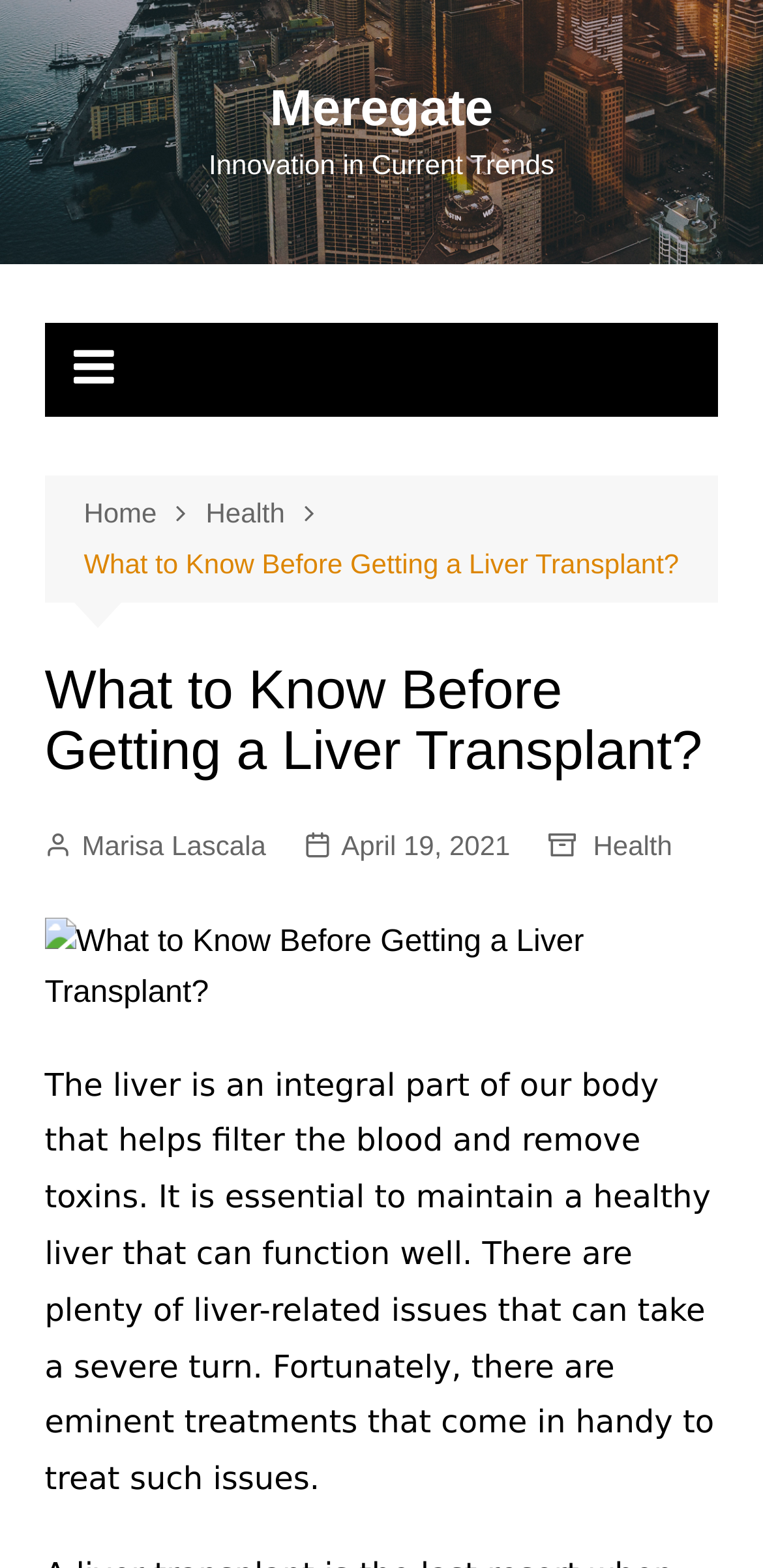What is the name of the website?
Please craft a detailed and exhaustive response to the question.

I determined the website's name by looking at the link element with the text 'Meregate', which is located at the top of the webpage and serves as the website's logo.